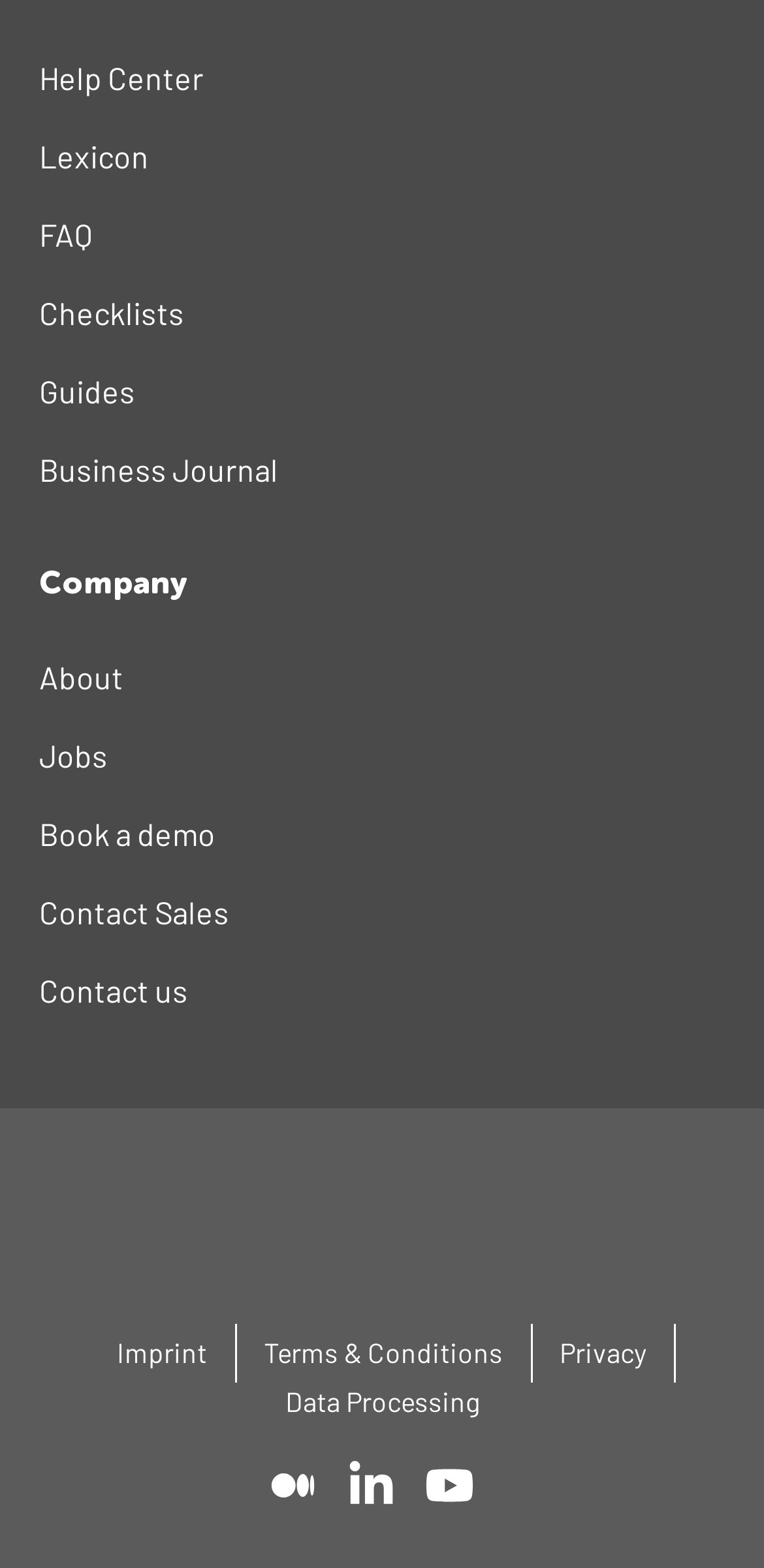How many image links are in the footer section?
Carefully analyze the image and provide a detailed answer to the question.

I looked at the footer section and found one image link, which is inside the link with bounding box coordinates [0.35, 0.932, 0.443, 0.963]. There is only 1 image link in the footer section.